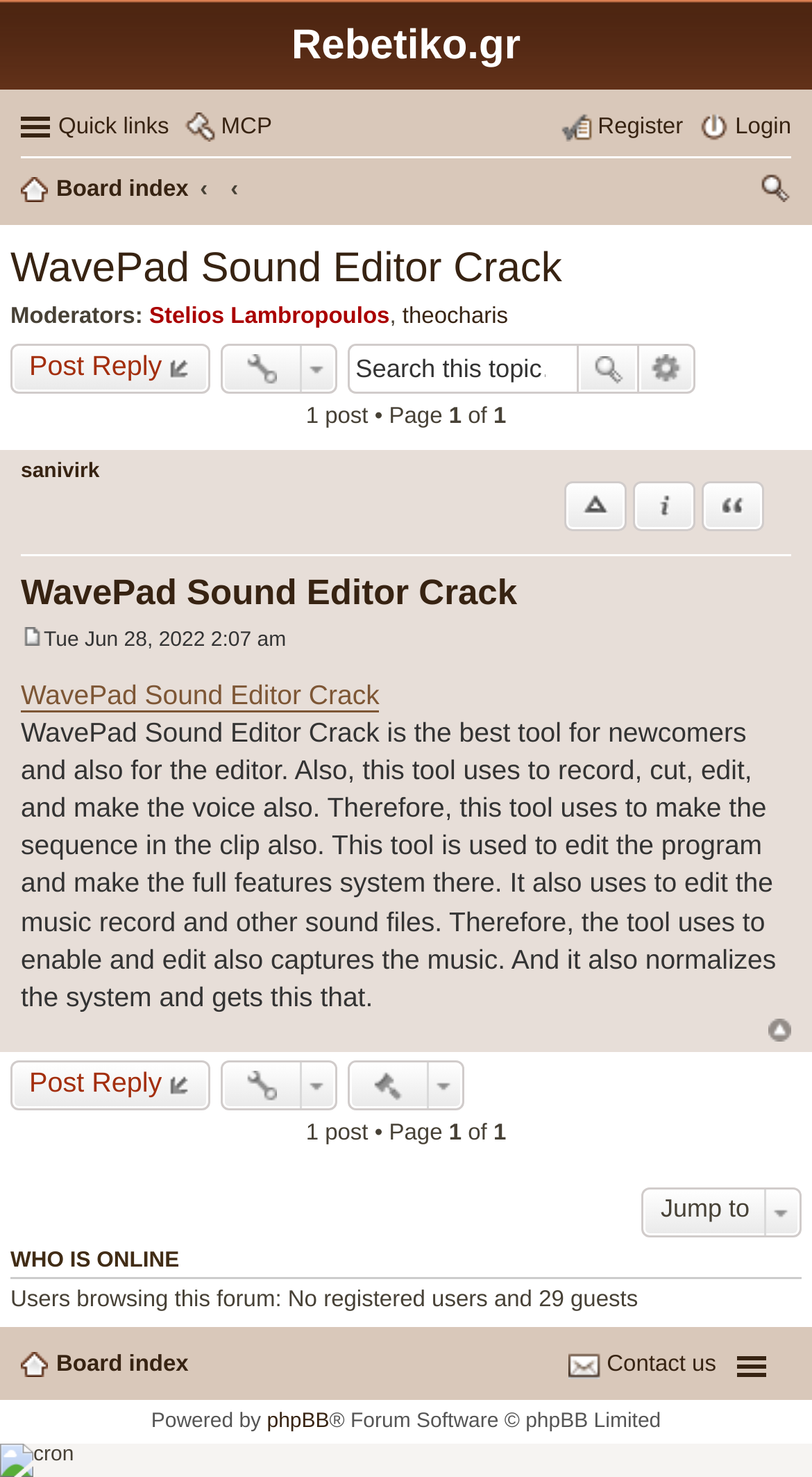How many guests are browsing this forum?
Look at the image and respond with a single word or a short phrase.

29 guests